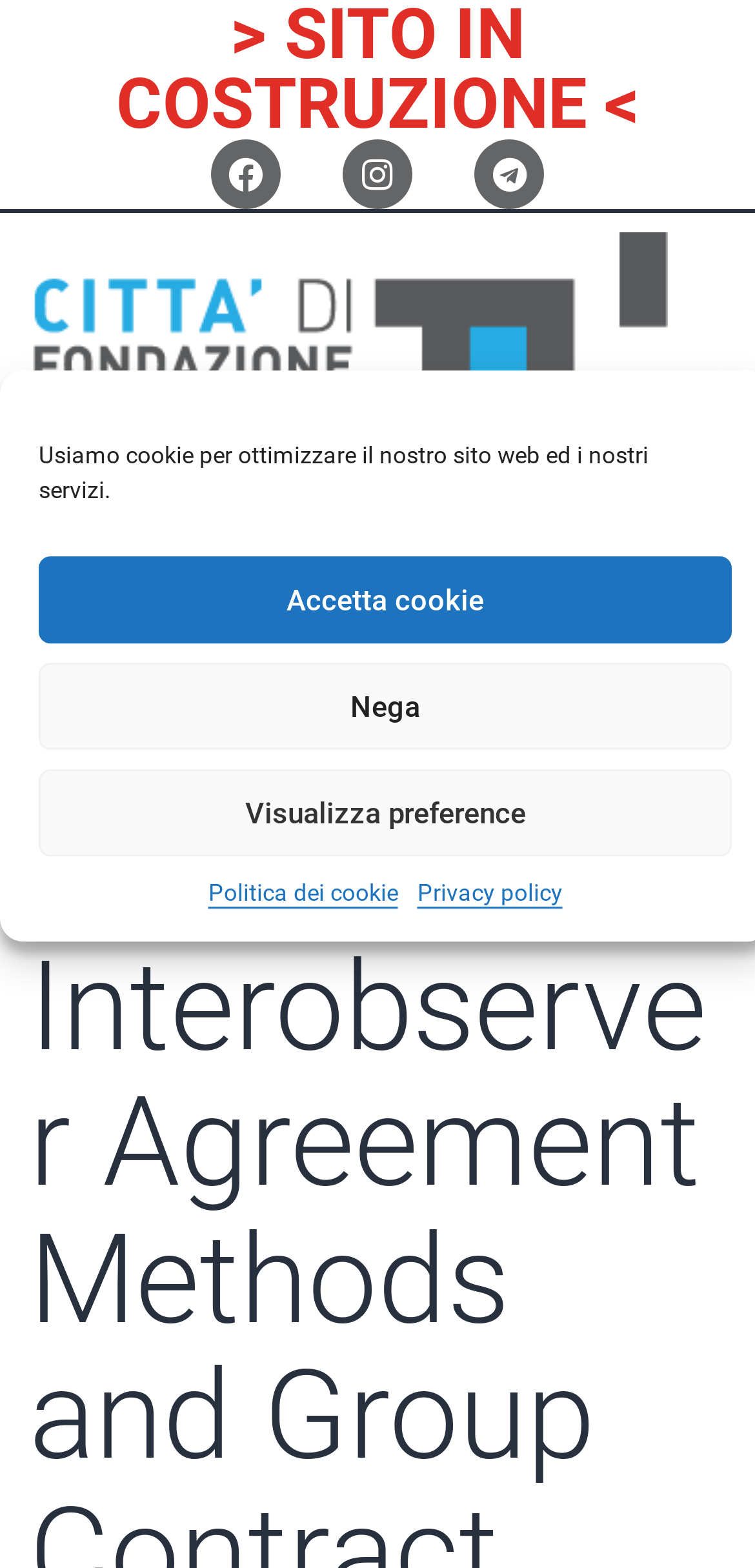Find and generate the main title of the webpage.

Interobserver Agreement Methods and Group Contract Ground Rules